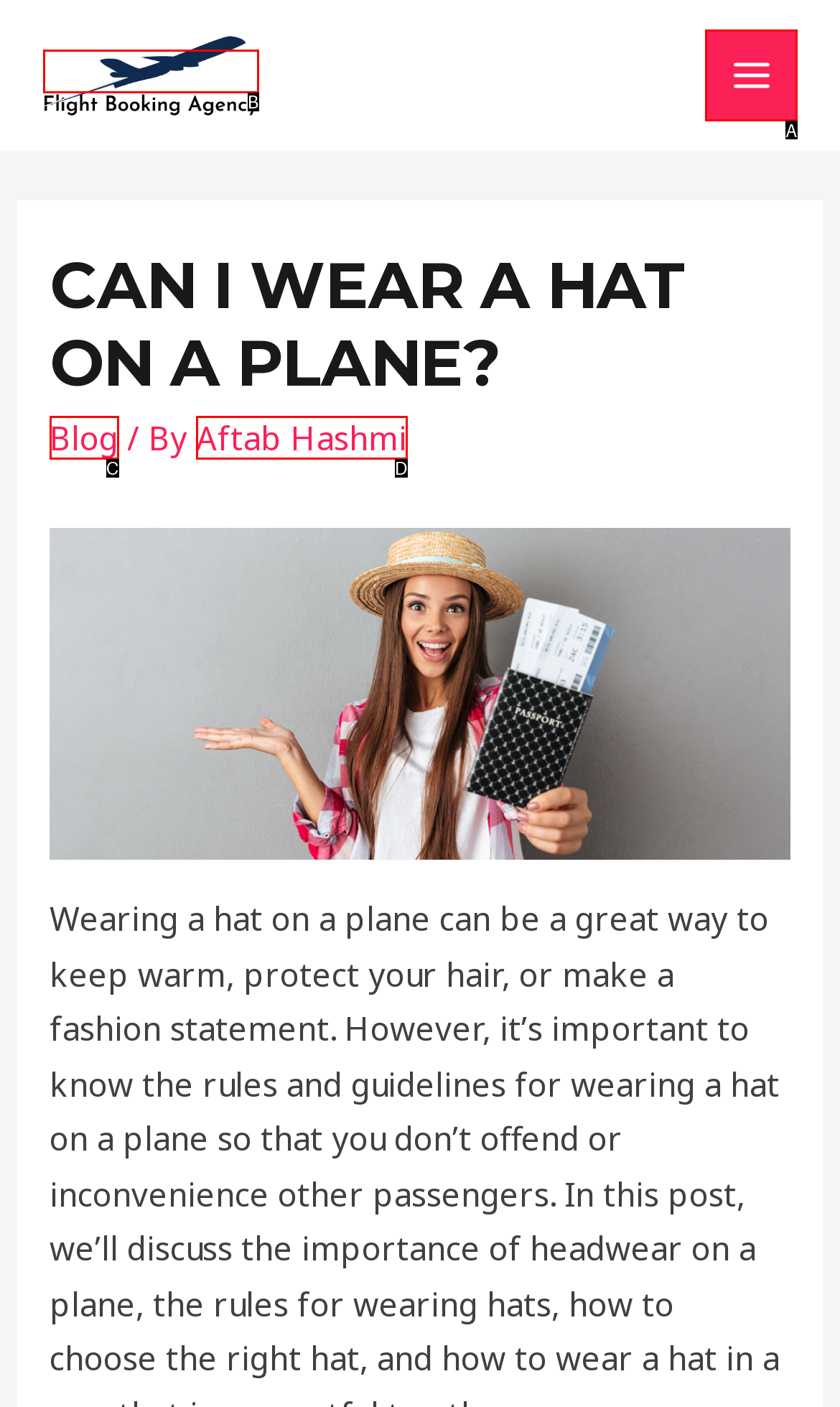Find the option that aligns with: Main Menu
Provide the letter of the corresponding option.

A